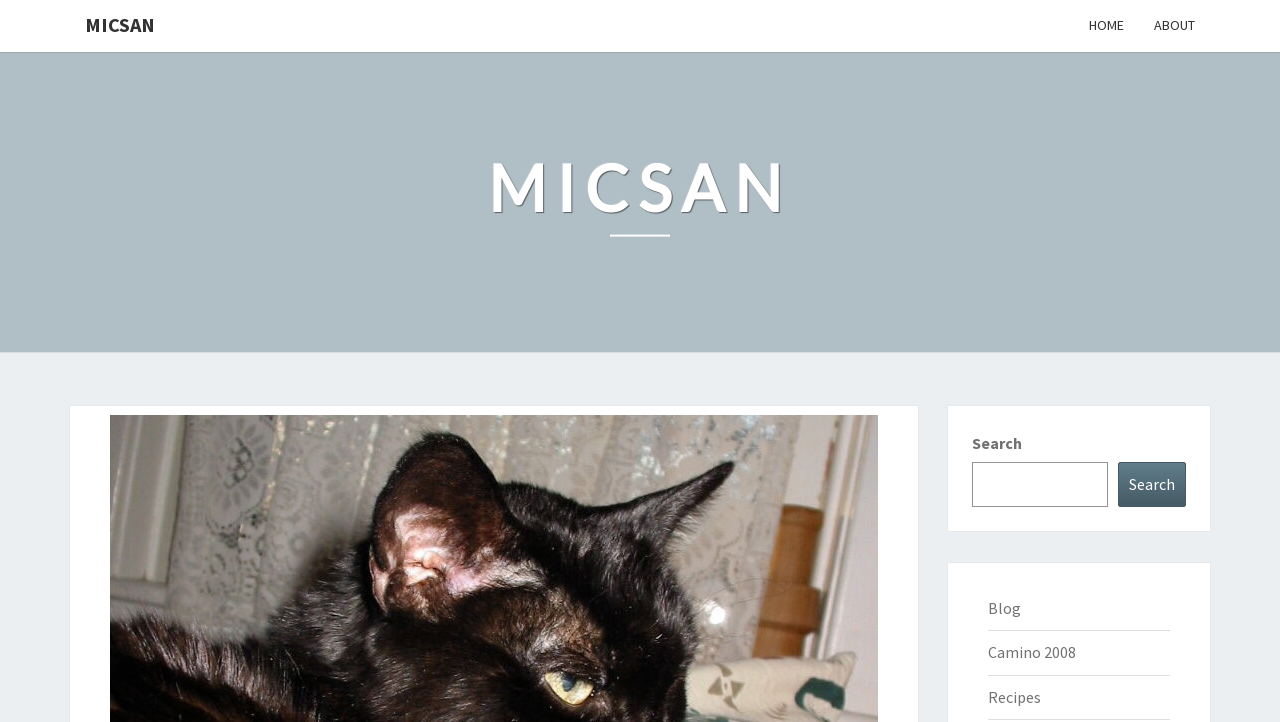What is the purpose of the search box?
Kindly give a detailed and elaborate answer to the question.

The search box is located at the coordinates [0.759, 0.595, 0.927, 0.702] and has a StaticText 'Search' and a searchbox 'Search' and a button 'Search'. This suggests that the purpose of the search box is to search for something on the website.